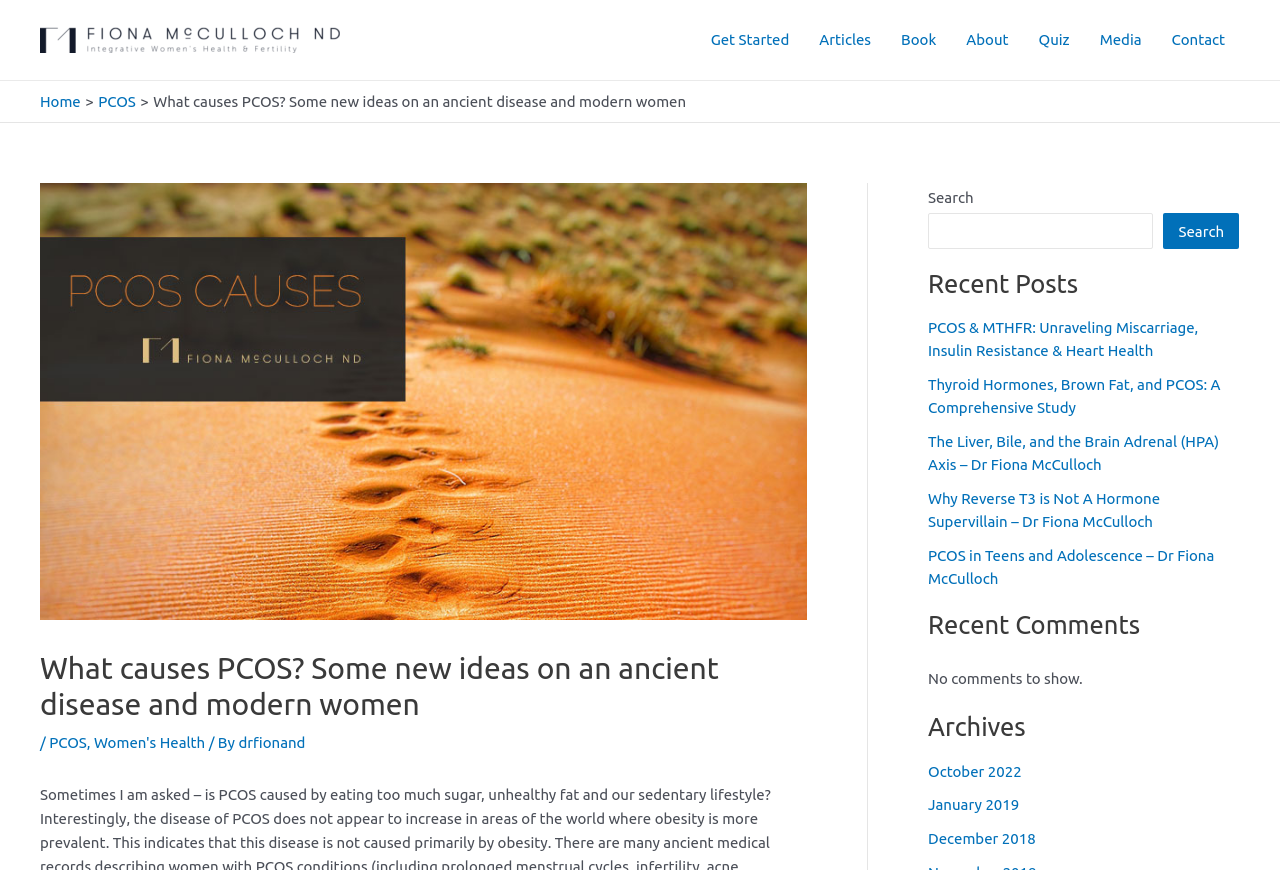What is the purpose of the search box?
Refer to the image and provide a detailed answer to the question.

I determined the answer by looking at the search box element which has a label 'Search' and is accompanied by a search button, indicating that its purpose is to allow users to search the website.